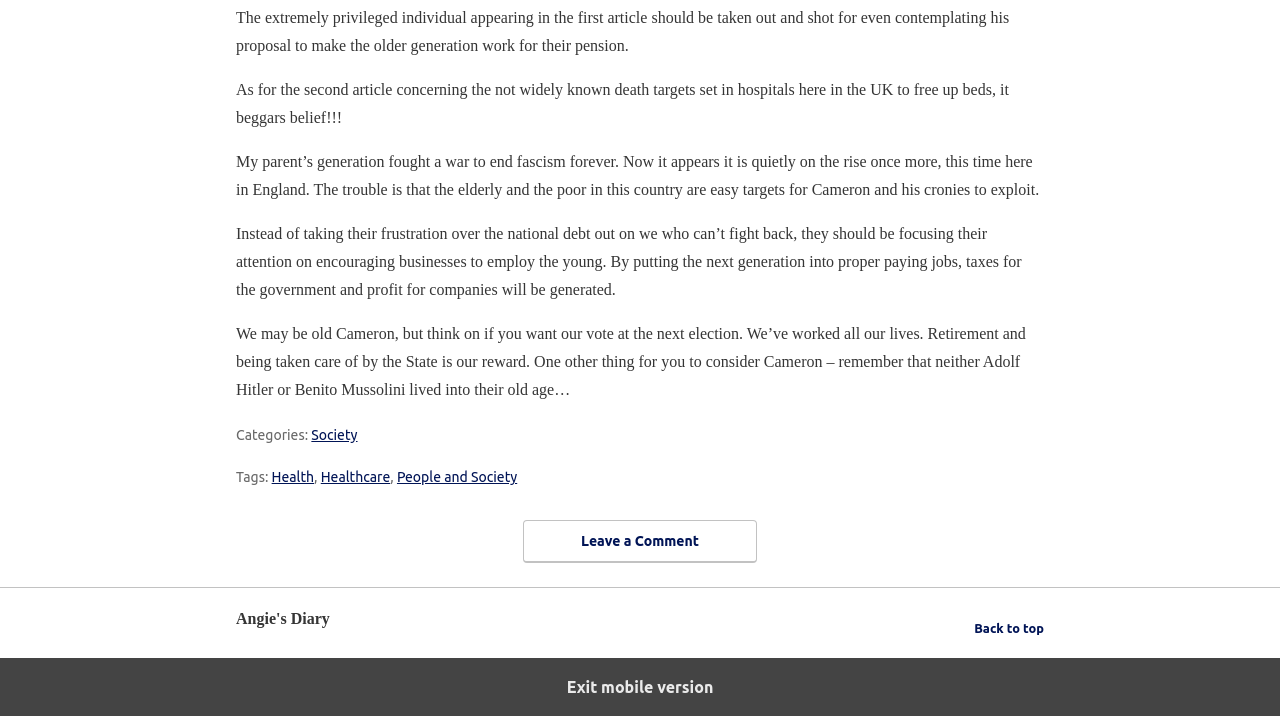Given the description of the UI element: "Reply", predict the bounding box coordinates in the form of [left, top, right, bottom], with each value being a float between 0 and 1.

None